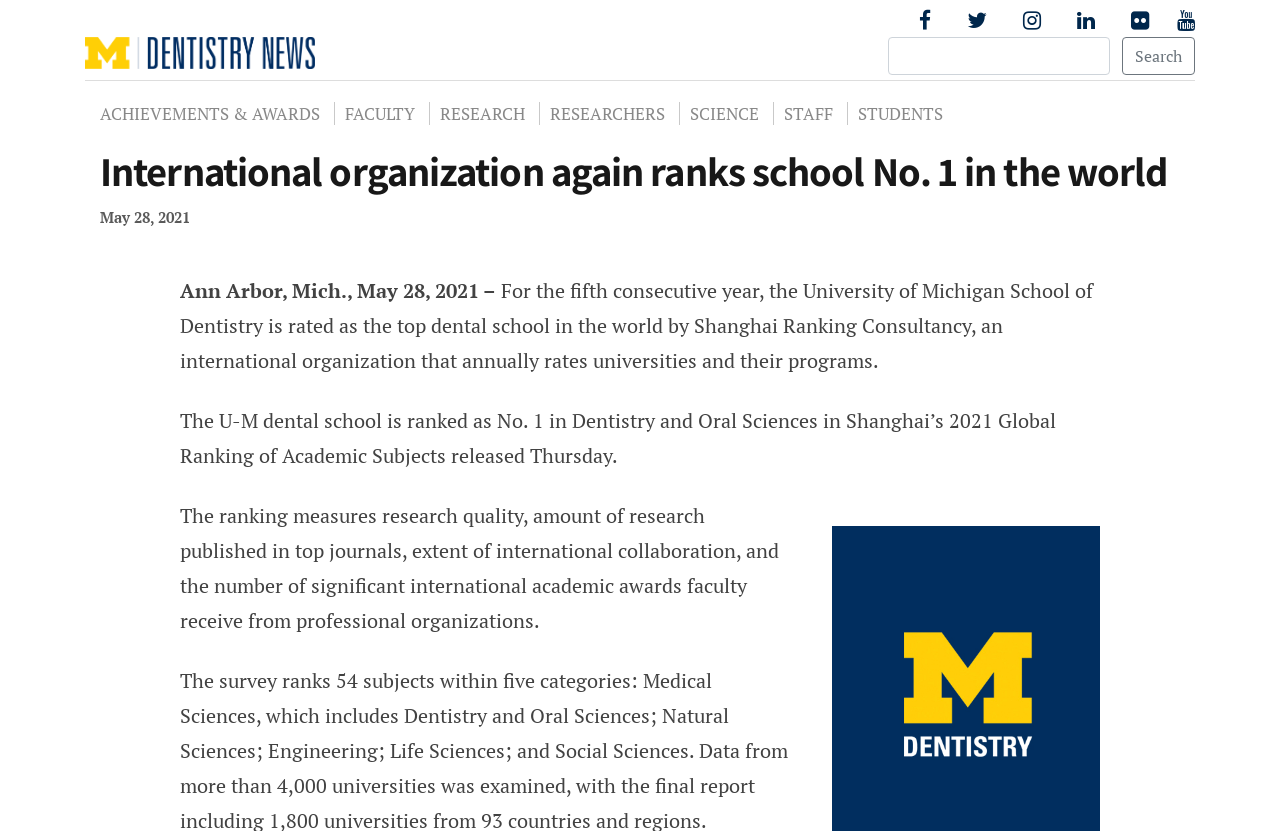Pinpoint the bounding box coordinates of the area that must be clicked to complete this instruction: "Click on the Facebook link".

[0.718, 0.011, 0.746, 0.037]